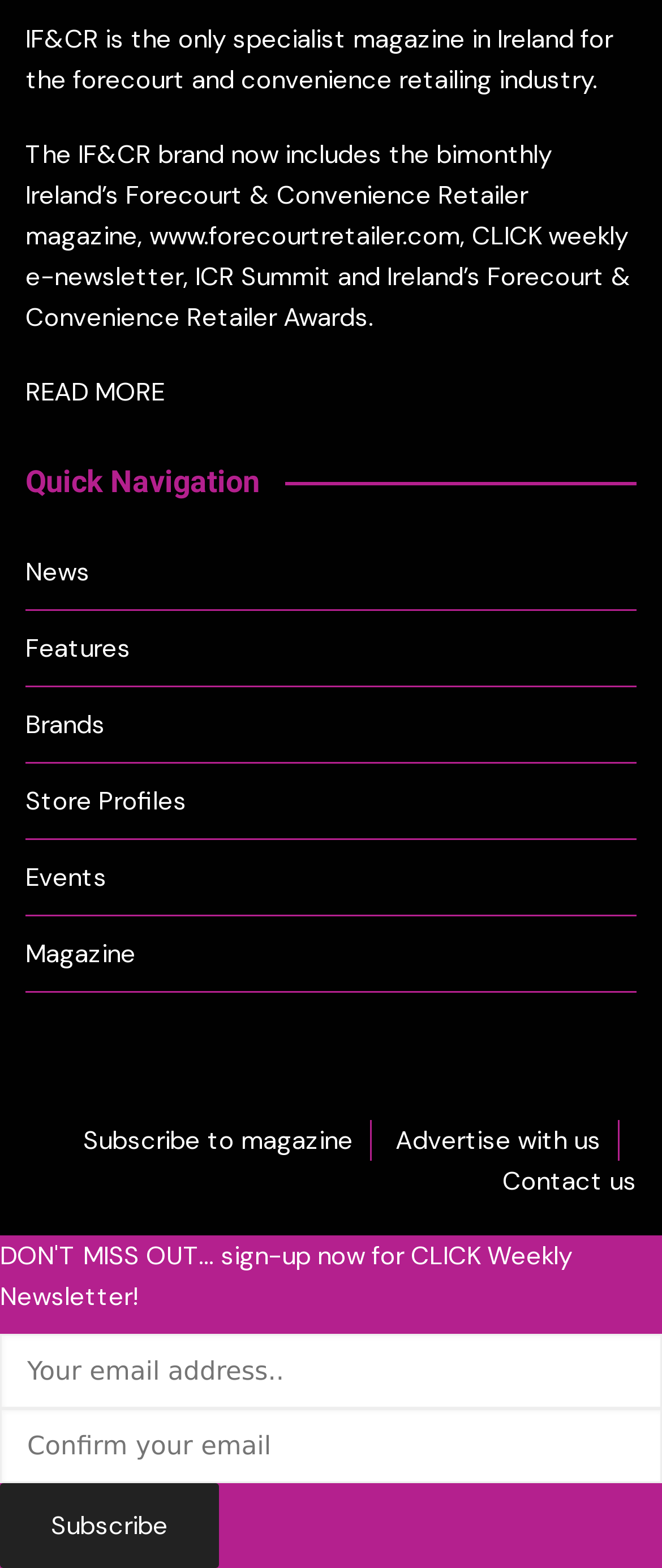Provide the bounding box coordinates for the UI element that is described as: "Advertise with us".

[0.597, 0.714, 0.936, 0.74]